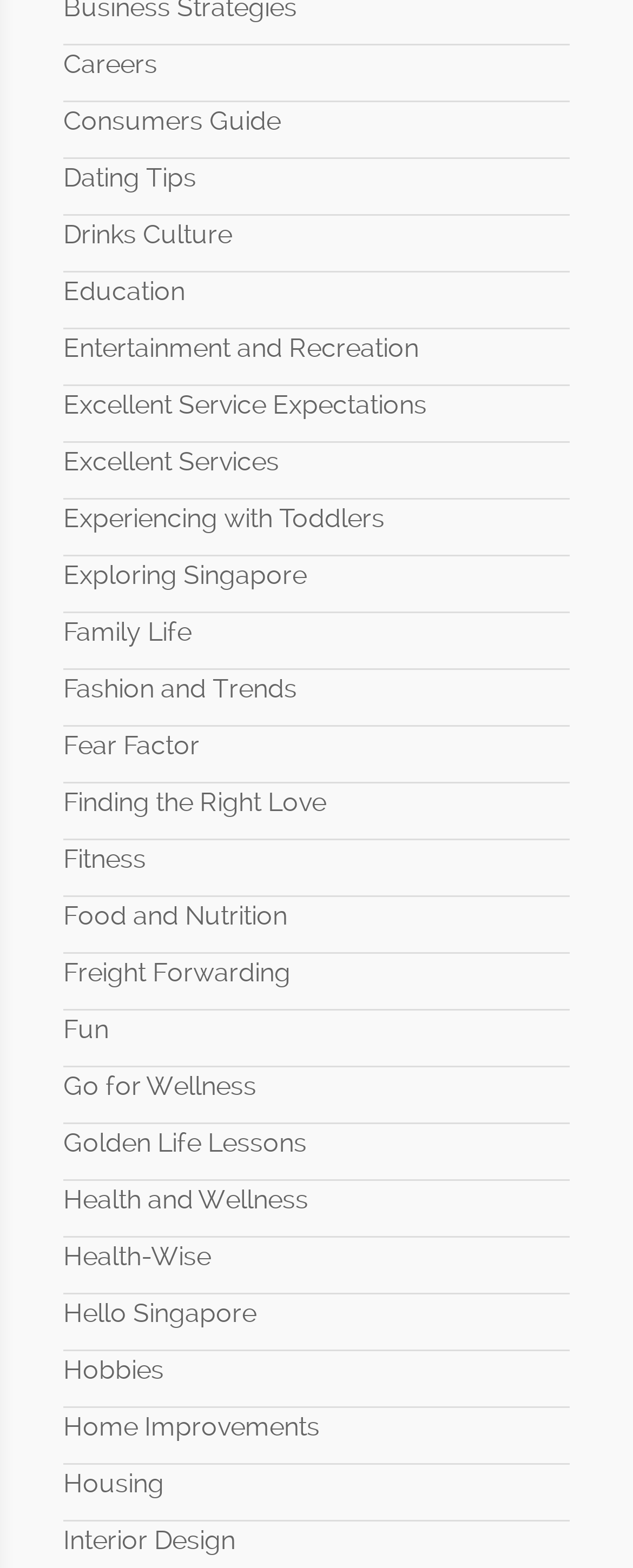What is the first link on the webpage?
Using the information from the image, give a concise answer in one word or a short phrase.

Careers